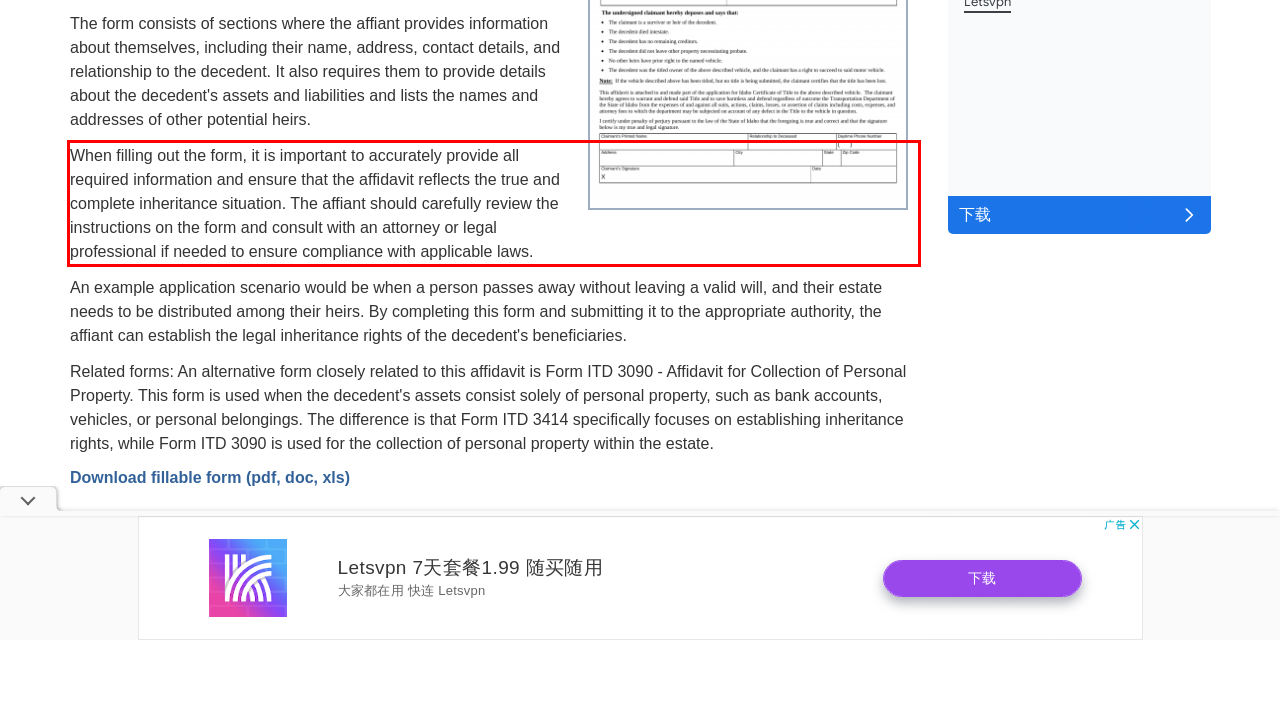Look at the provided screenshot of the webpage and perform OCR on the text within the red bounding box.

When filling out the form, it is important to accurately provide all required information and ensure that the affidavit reflects the true and complete inheritance situation. The affiant should carefully review the instructions on the form and consult with an attorney or legal professional if needed to ensure compliance with applicable laws.